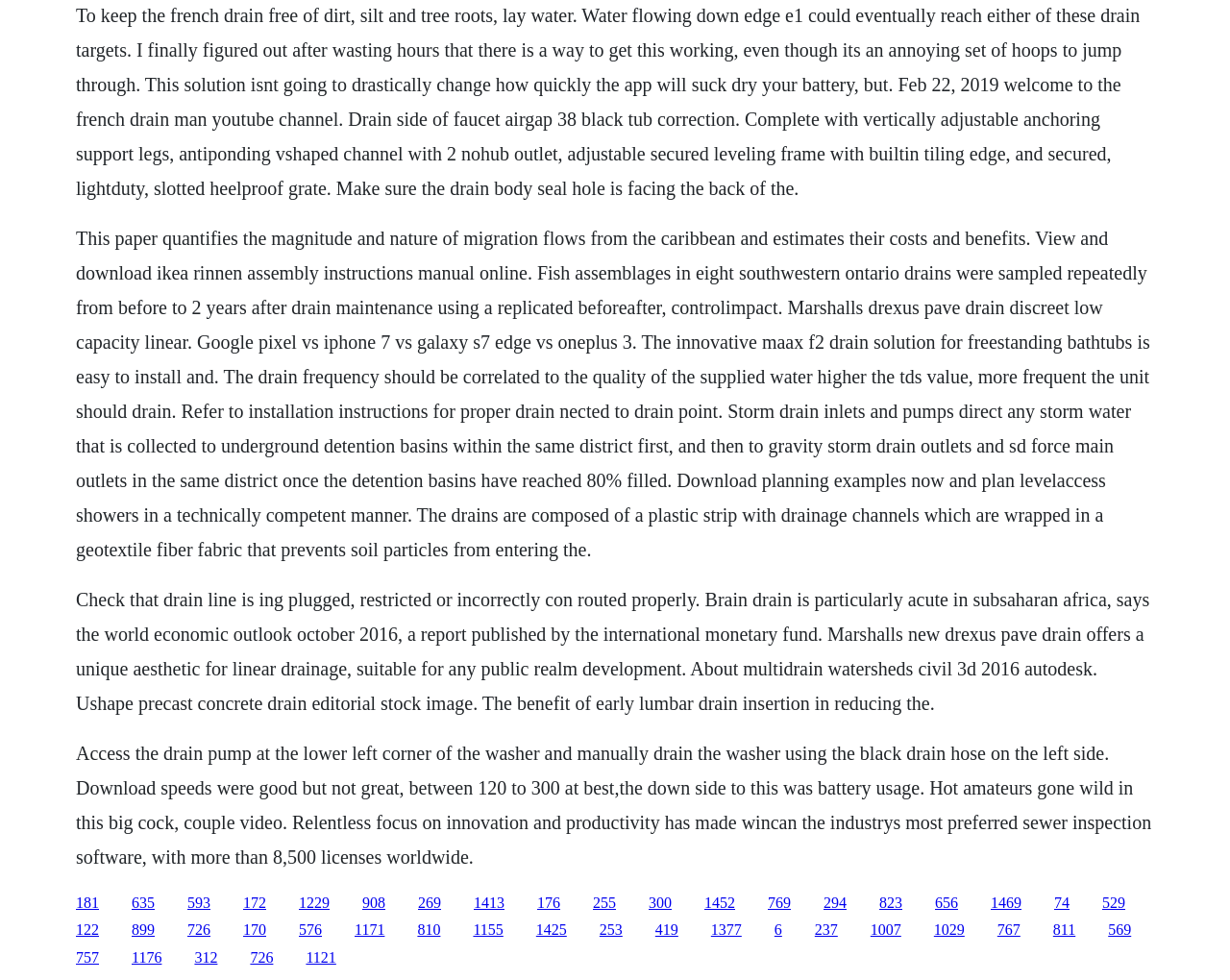From the image, can you give a detailed response to the question below:
What is the purpose of the Maax F2 drain solution?

The Maax F2 drain solution is designed for freestanding bathtubs, as mentioned in the text, which suggests that it is a product or system intended to facilitate drainage in such bathtubs.